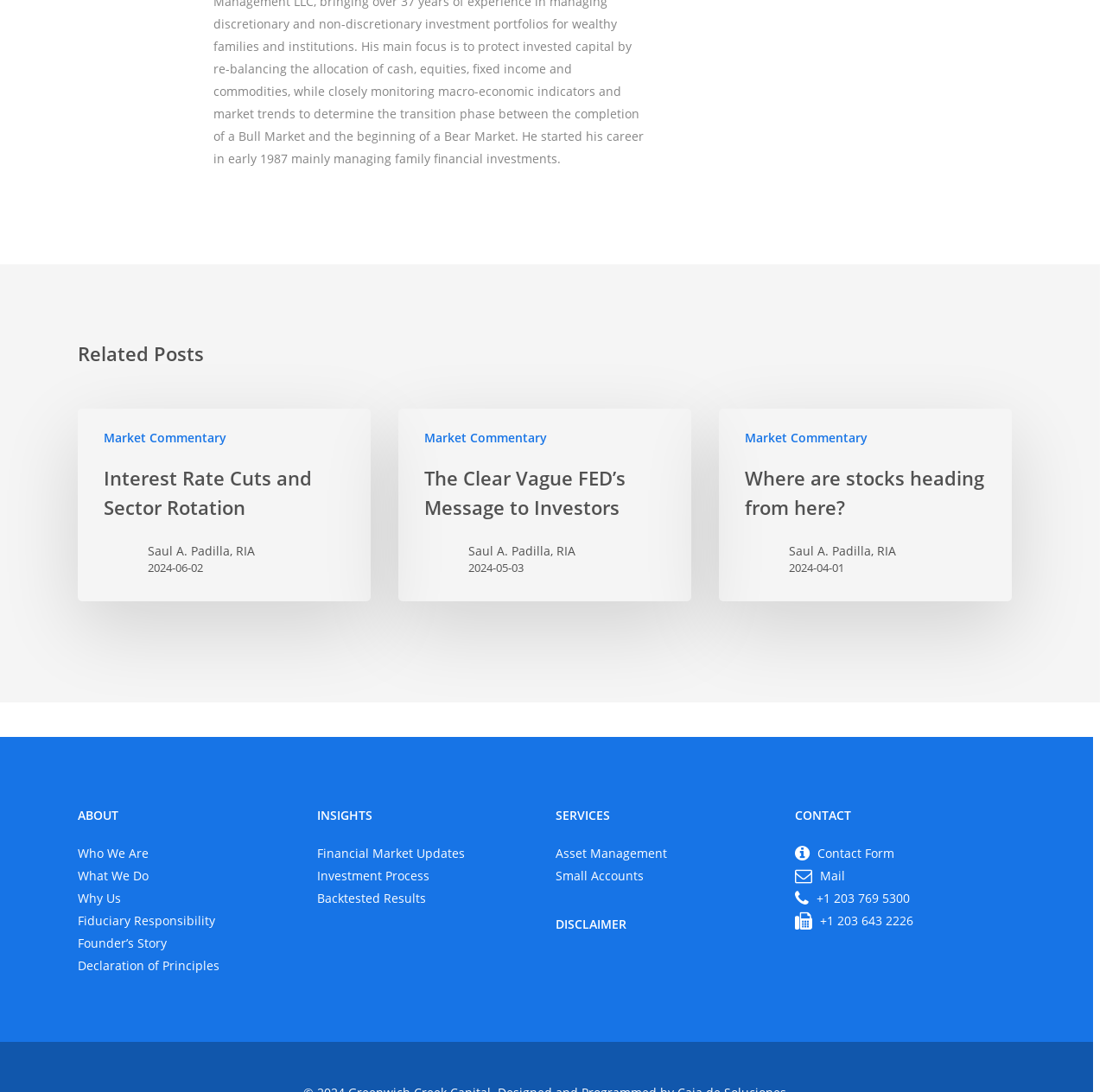Give the bounding box coordinates for the element described by: "Mail".

[0.719, 0.795, 0.764, 0.81]